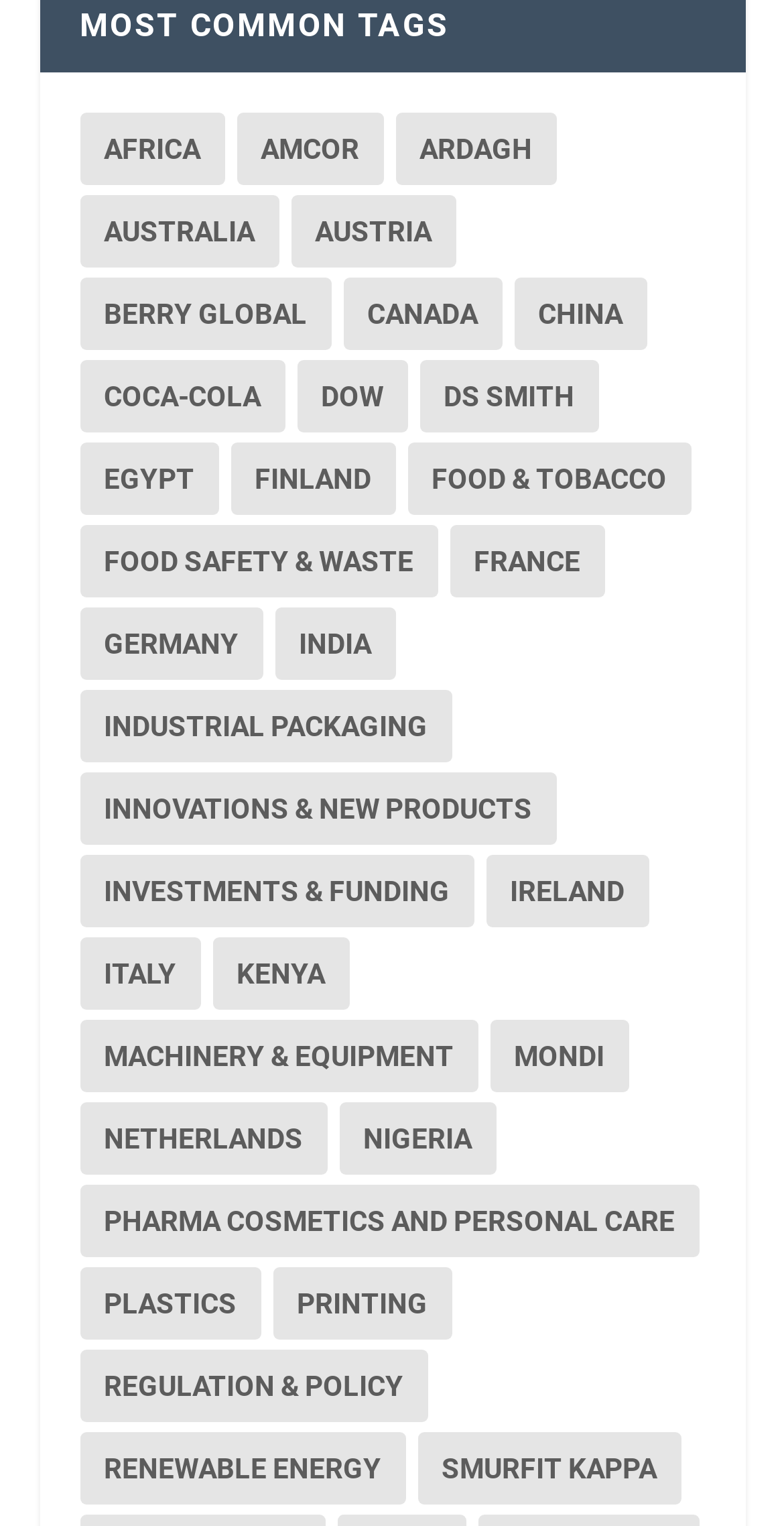Bounding box coordinates are to be given in the format (top-left x, top-left y, bottom-right x, bottom-right y). All values must be floating point numbers between 0 and 1. Provide the bounding box coordinate for the UI element described as: Innovations & New Products

[0.101, 0.506, 0.709, 0.553]